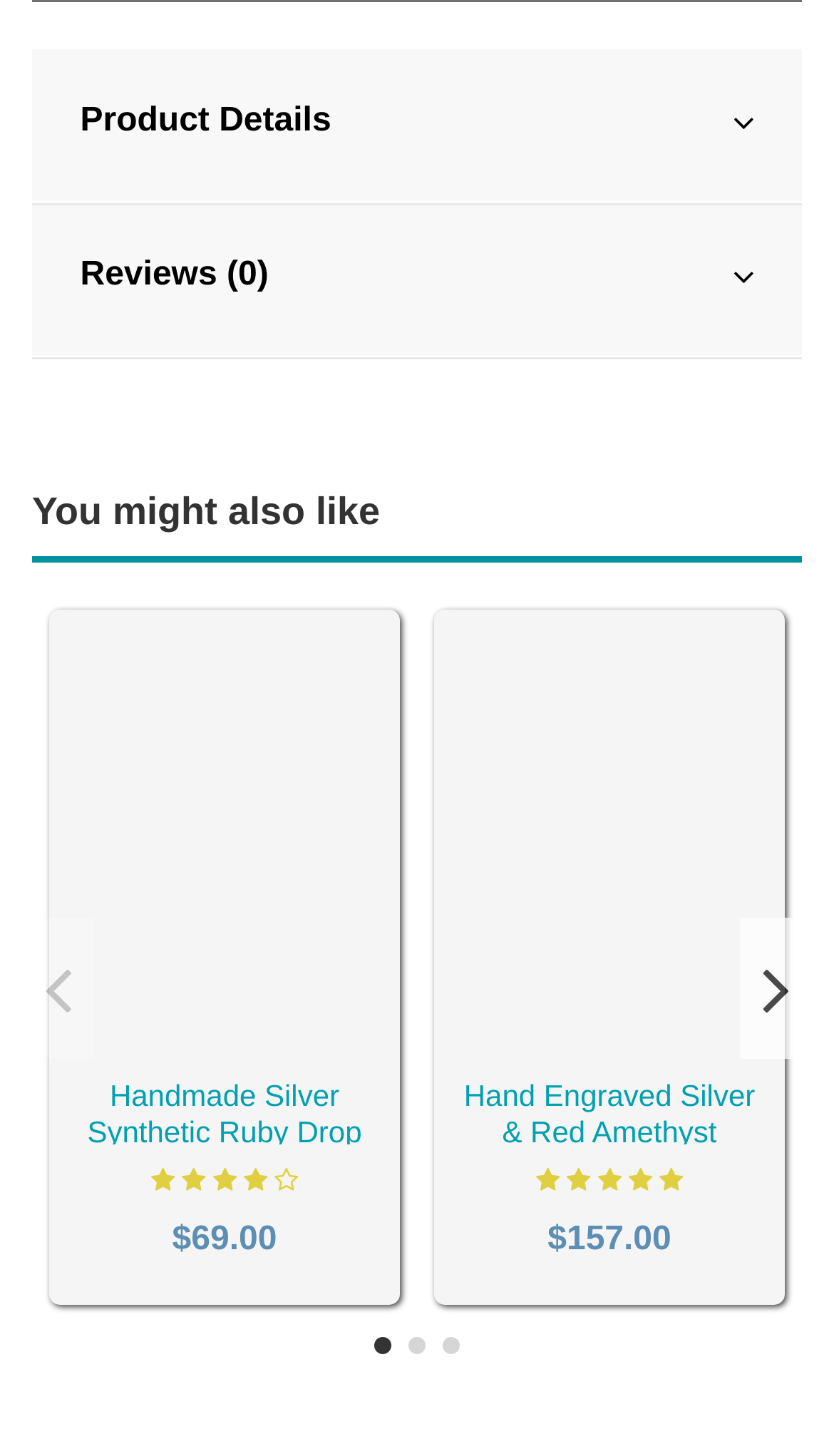Give a one-word or phrase response to the following question: How many products are displayed on the current page?

2